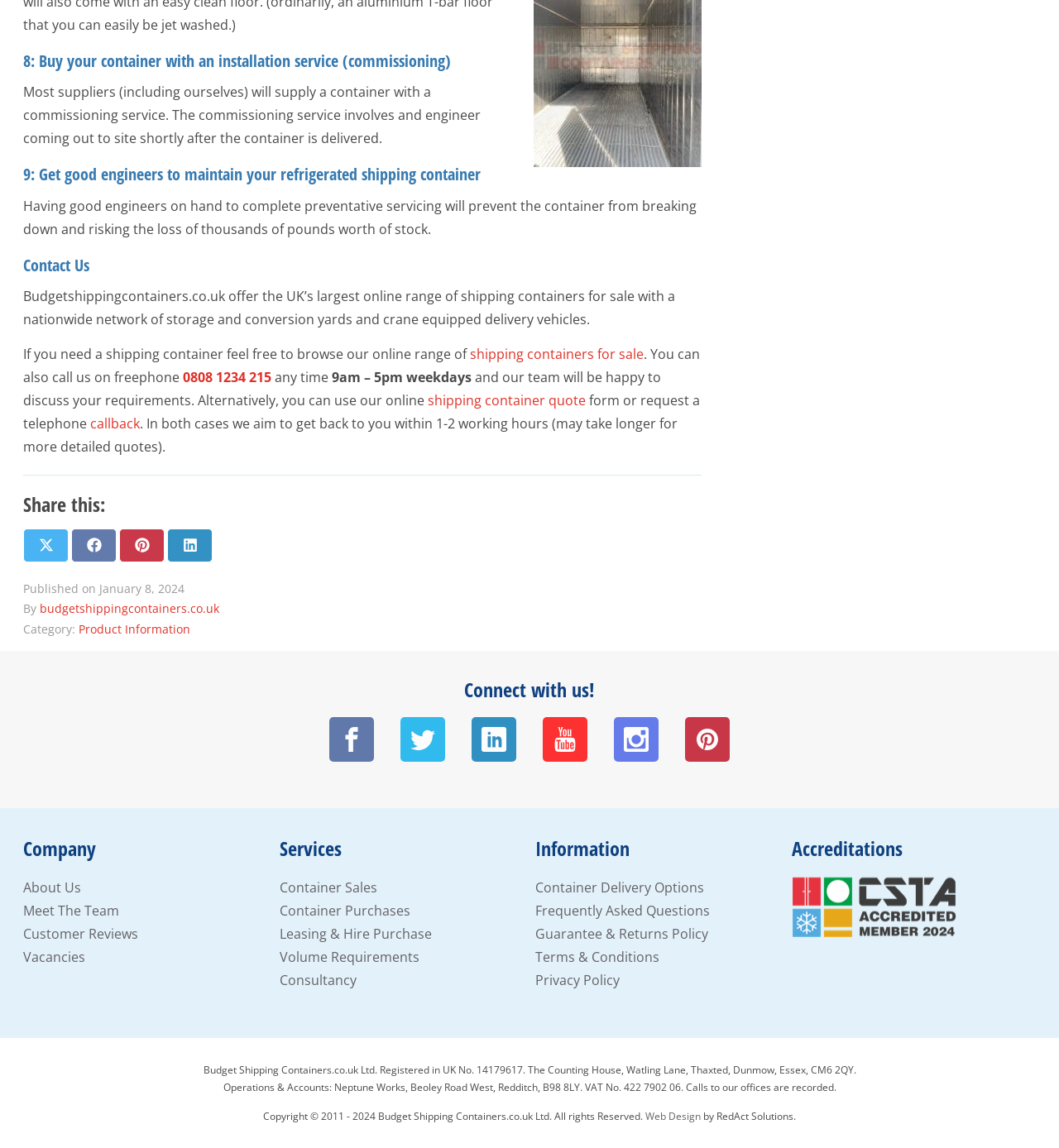Identify the bounding box coordinates necessary to click and complete the given instruction: "Learn about the company".

[0.022, 0.765, 0.077, 0.781]